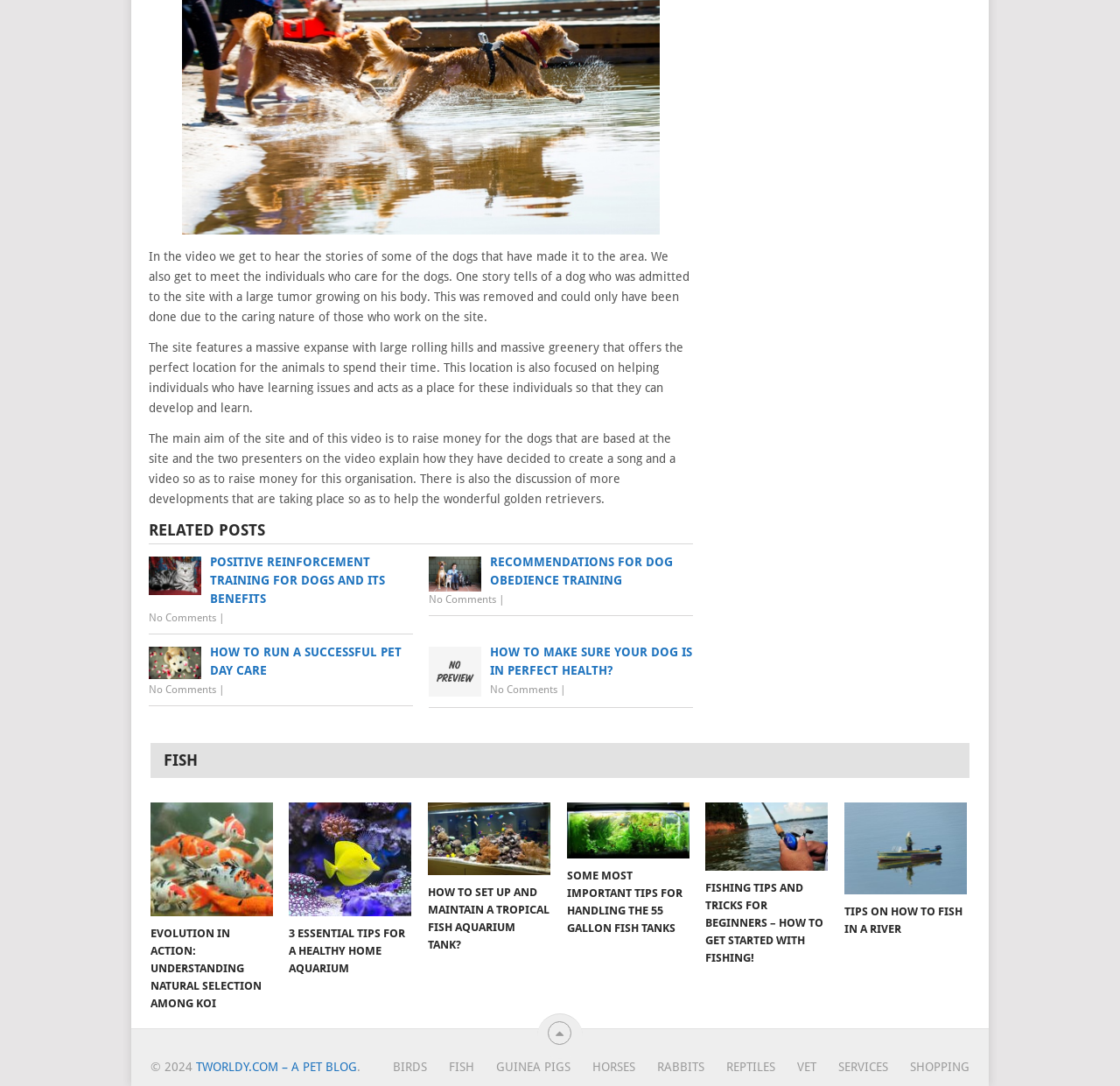Based on the element description, predict the bounding box coordinates (top-left x, top-left y, bottom-right x, bottom-right y) for the UI element in the screenshot: Fish

[0.382, 0.976, 0.424, 0.988]